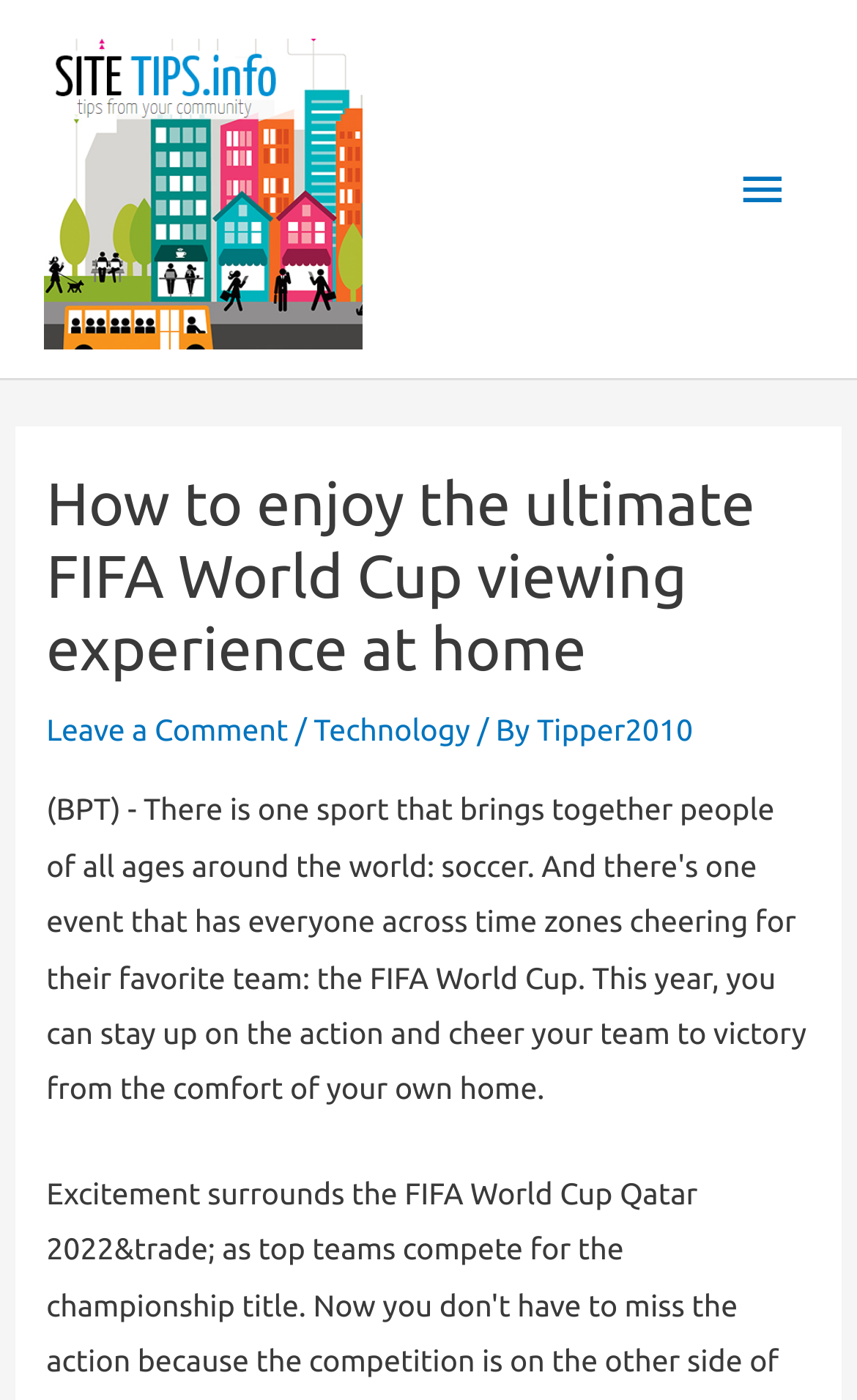What is the name of the website?
Answer the question with a detailed and thorough explanation.

The name of the website can be determined by looking at the link element with the text 'Site Tips' at the top left corner of the webpage, which is likely to be the website's logo or branding.